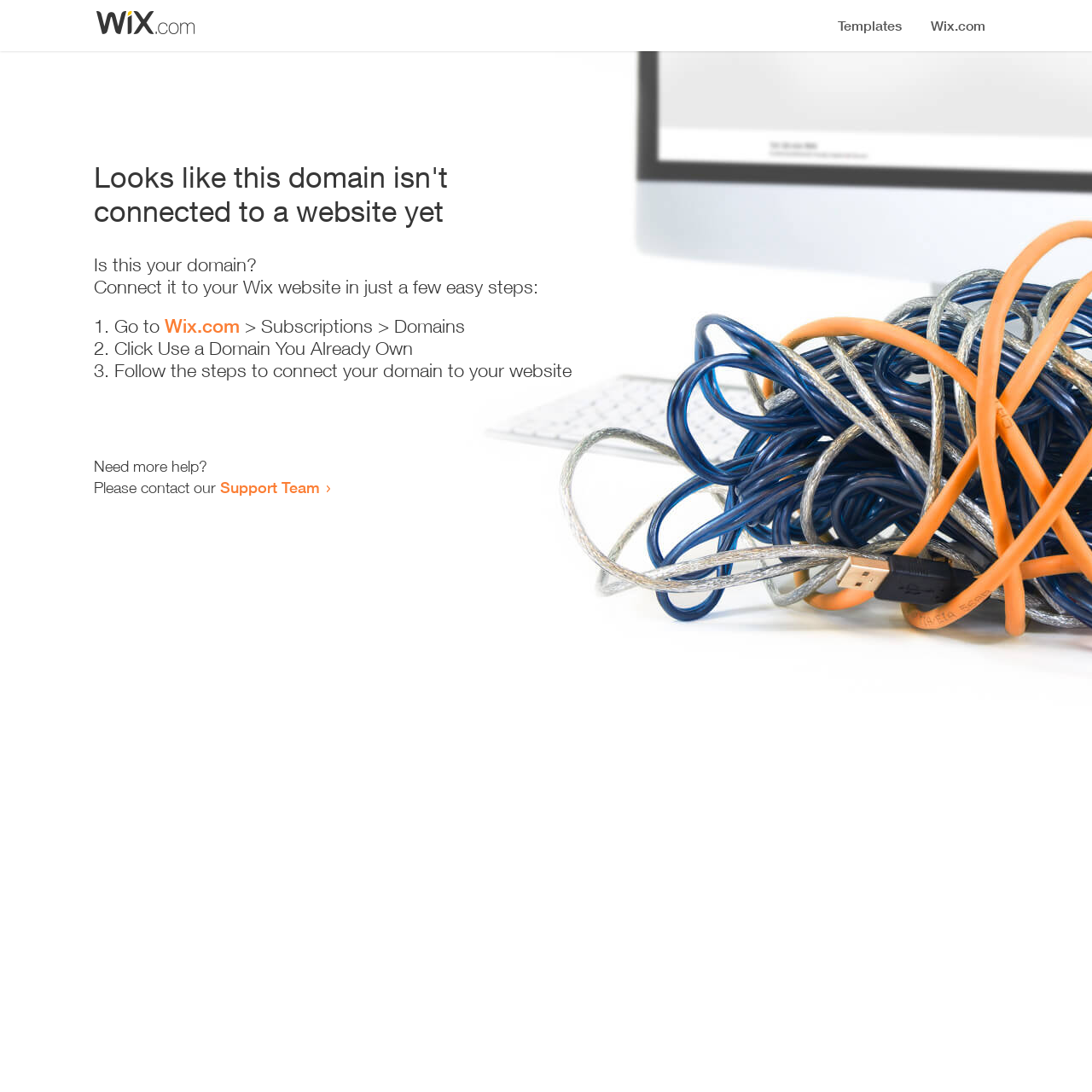Answer the following query with a single word or phrase:
What is the current state of the domain?

Unconnected